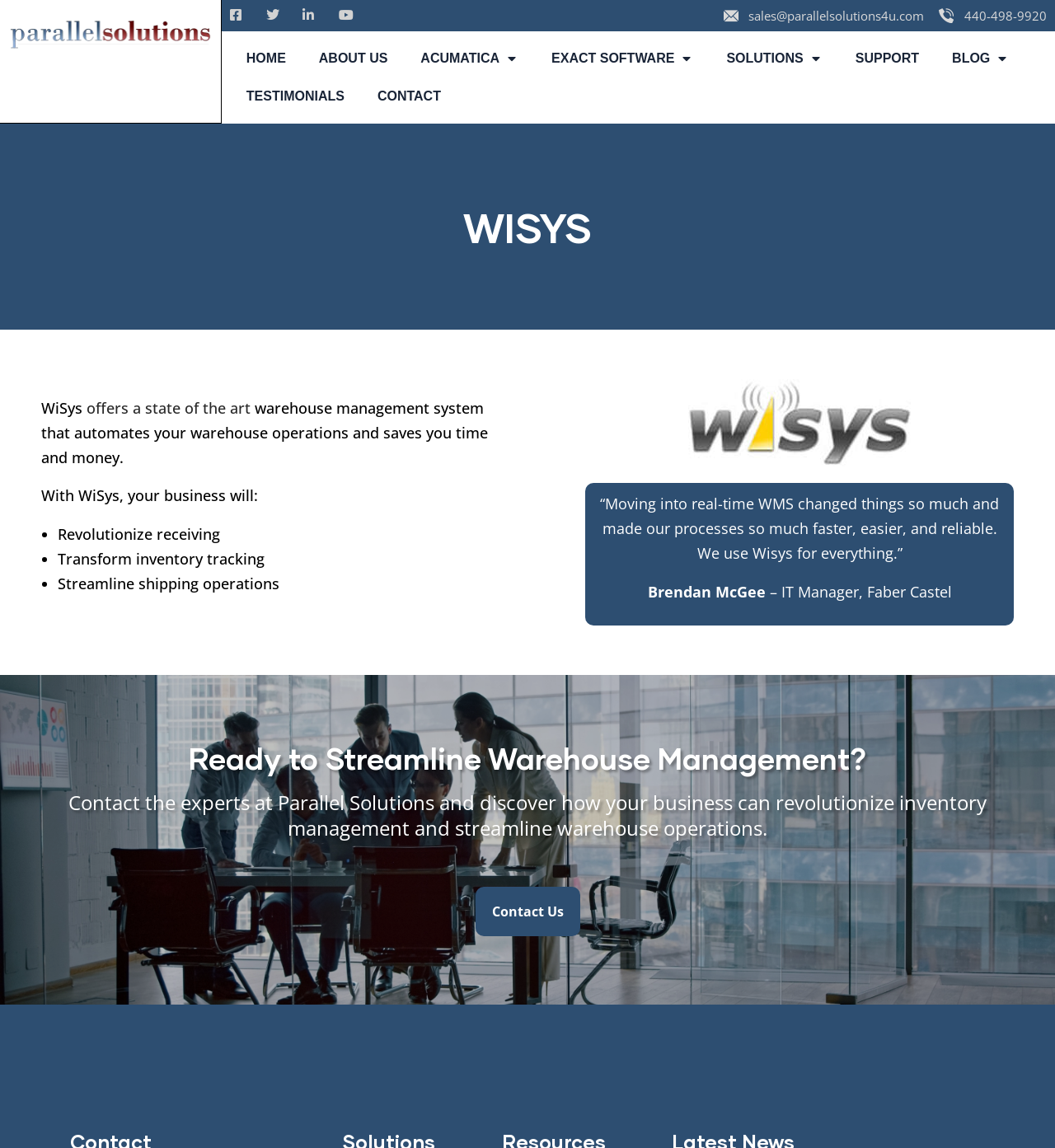What is the benefit of using WiSys?
Refer to the image and provide a one-word or short phrase answer.

Saves time and money